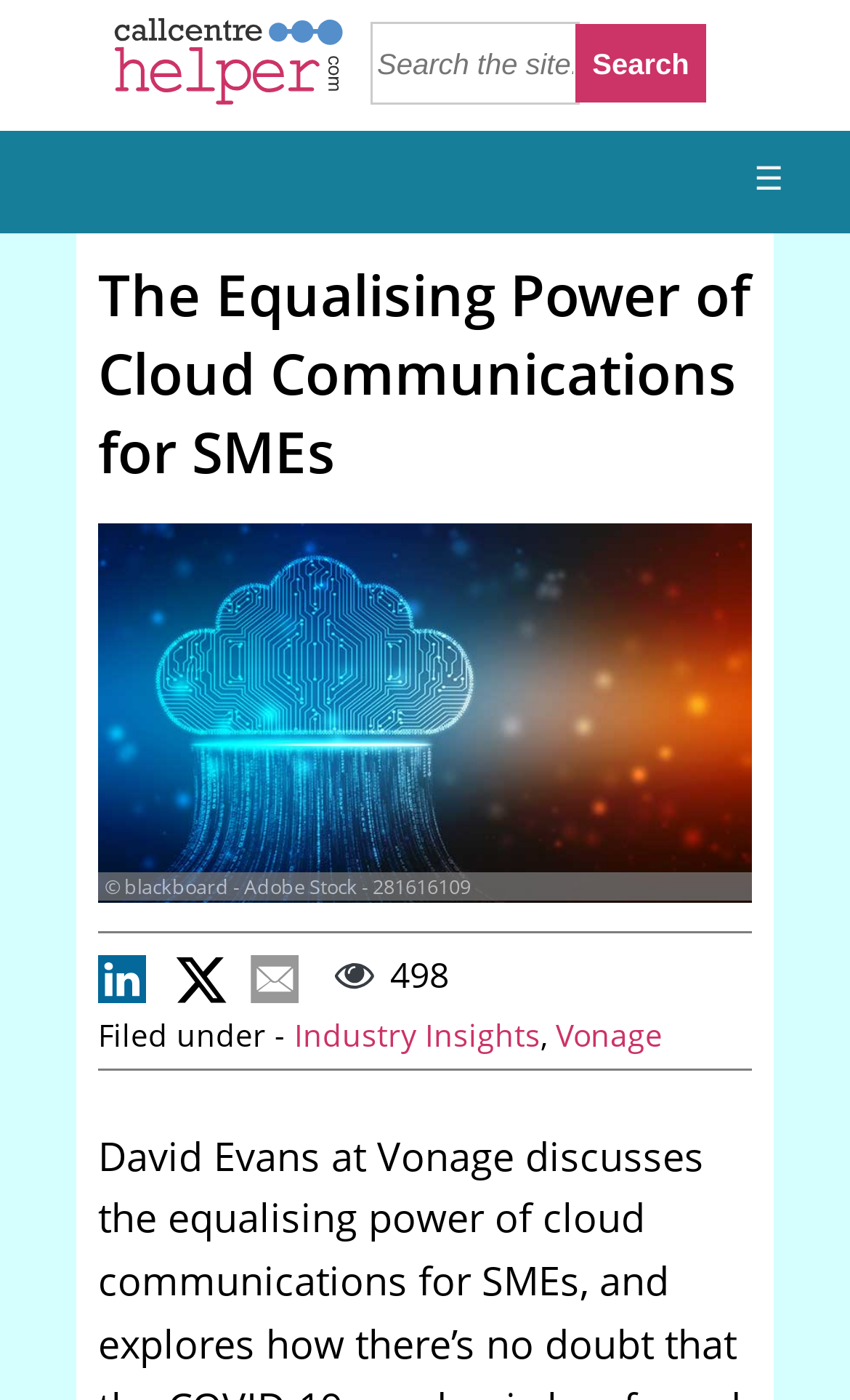What is the topic of the article?
Refer to the image and provide a thorough answer to the question.

The topic of the article can be determined by looking at the main heading 'The Equalising Power of Cloud Communications for SMEs' which is prominently displayed on the webpage.